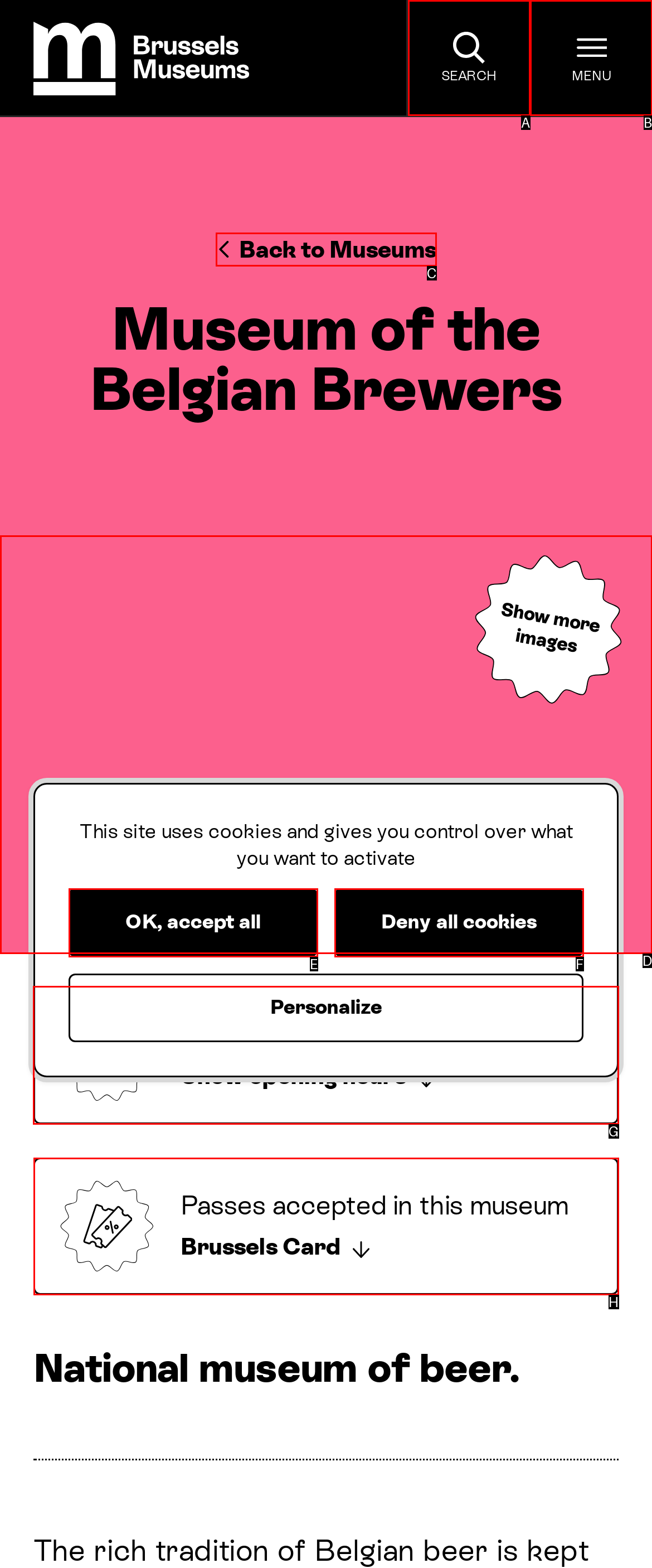Identify which HTML element should be clicked to fulfill this instruction: Open today and show opening hours Reply with the correct option's letter.

G